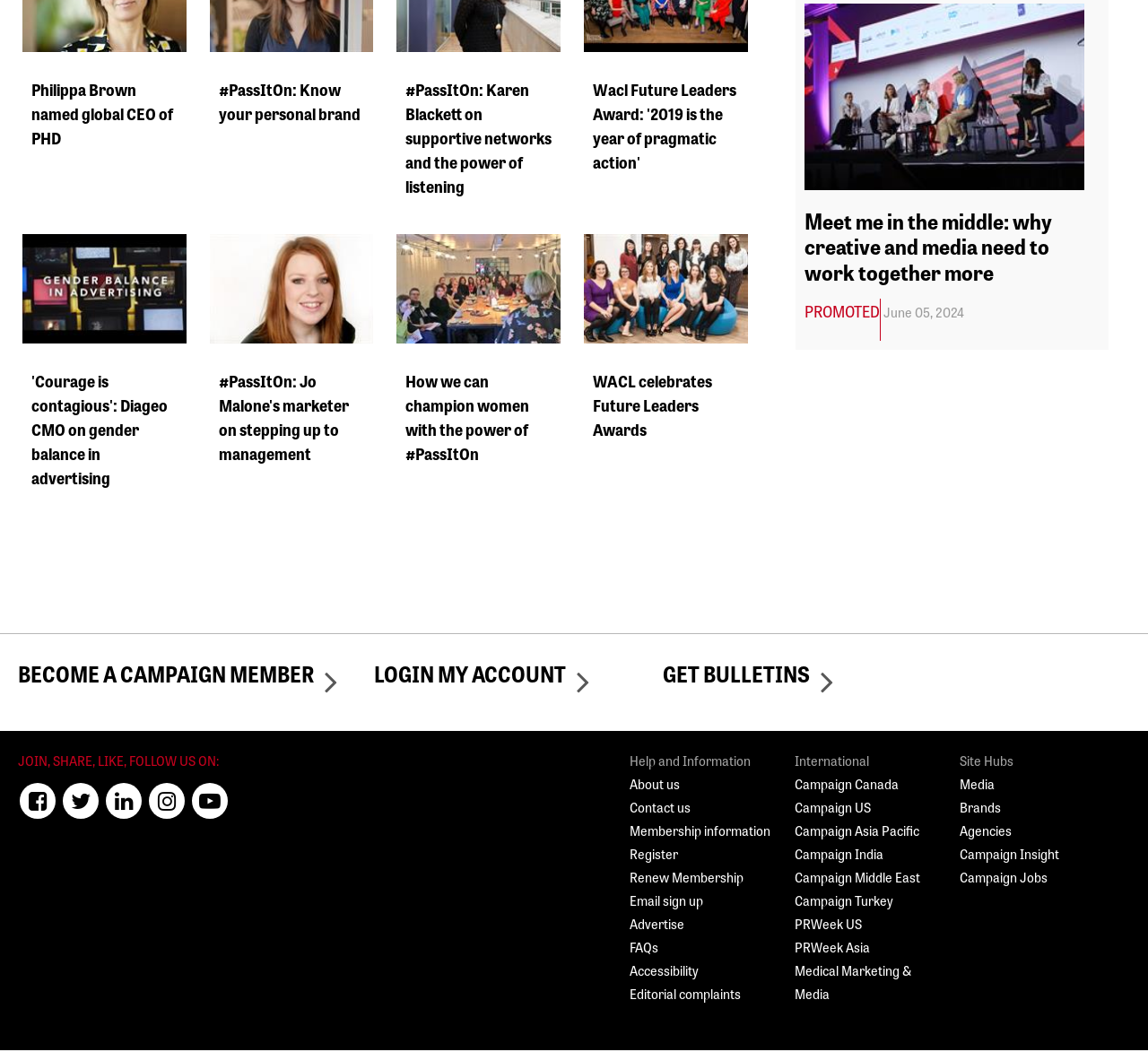How many images are there on the webpage?
Please provide a single word or phrase based on the screenshot.

9